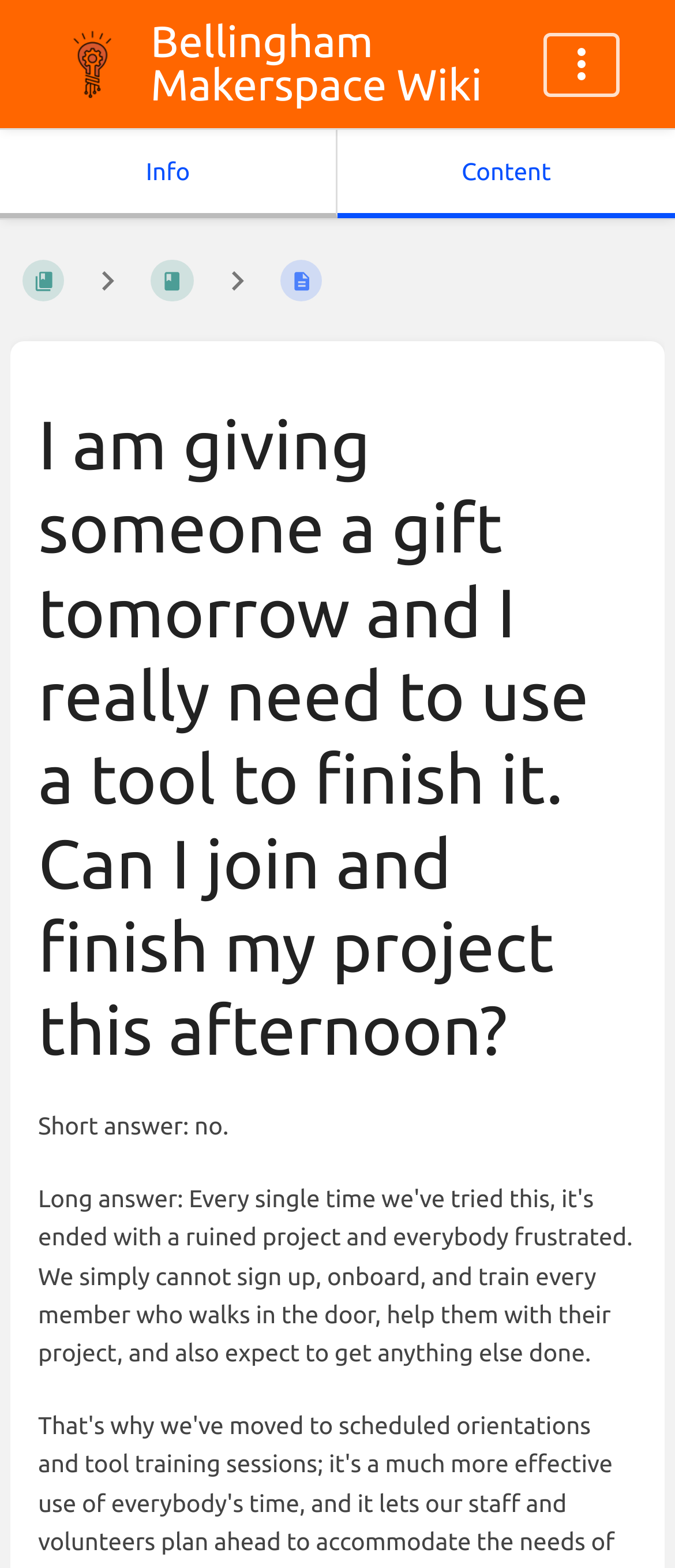Illustrate the webpage's structure and main components comprehensively.

The webpage appears to be a wiki page from Bellingham Makerspace, with a logo situated at the top left corner. To the right of the logo, there is a button to expand the header menu. Below the logo, there are two tabs, "Show Secondary Information" and "Show Primary Content", which are aligned horizontally and take up half of the screen width each.

A navigation breadcrumb is located below the tabs, spanning almost the entire width of the page. It consists of four links, each with a dropdown menu. The links are arranged horizontally, with the first link starting from the left edge of the page.

The main content of the page is a question and answer section. The question, "I am giving someone a gift tomorrow and I really need to use a tool to finish it. Can I join and finish my project this afternoon?" is displayed in a large font size and takes up most of the page width. The answer, "Short answer: no. Long answer: Every single time we've tried this, it's ended with a ruined project..." is displayed below the question, with the short answer in a smaller font size.